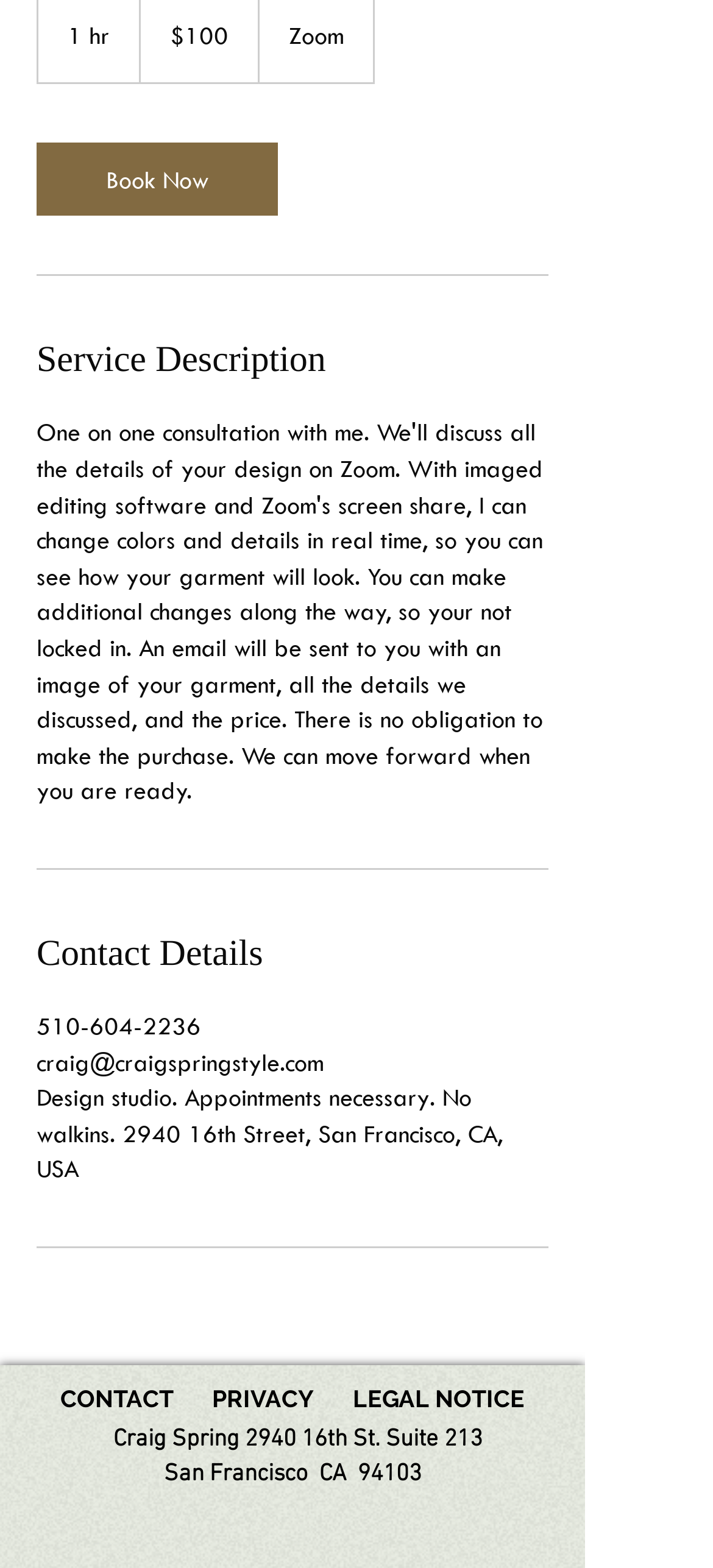Please predict the bounding box coordinates (top-left x, top-left y, bottom-right x, bottom-right y) for the UI element in the screenshot that fits the description: LEGAL NOTICE

[0.495, 0.883, 0.736, 0.901]